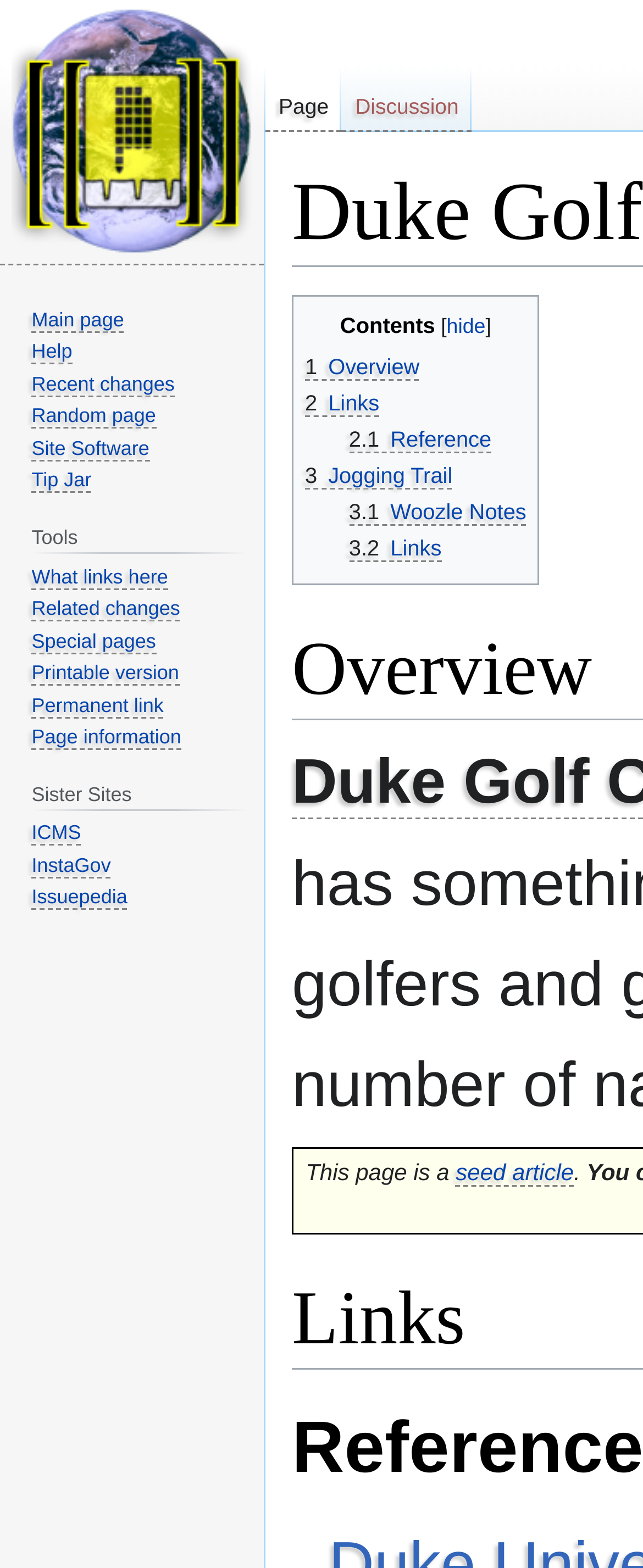What is the name of the first link under the 'Navigation' section?
Please provide a single word or phrase based on the screenshot.

Main page